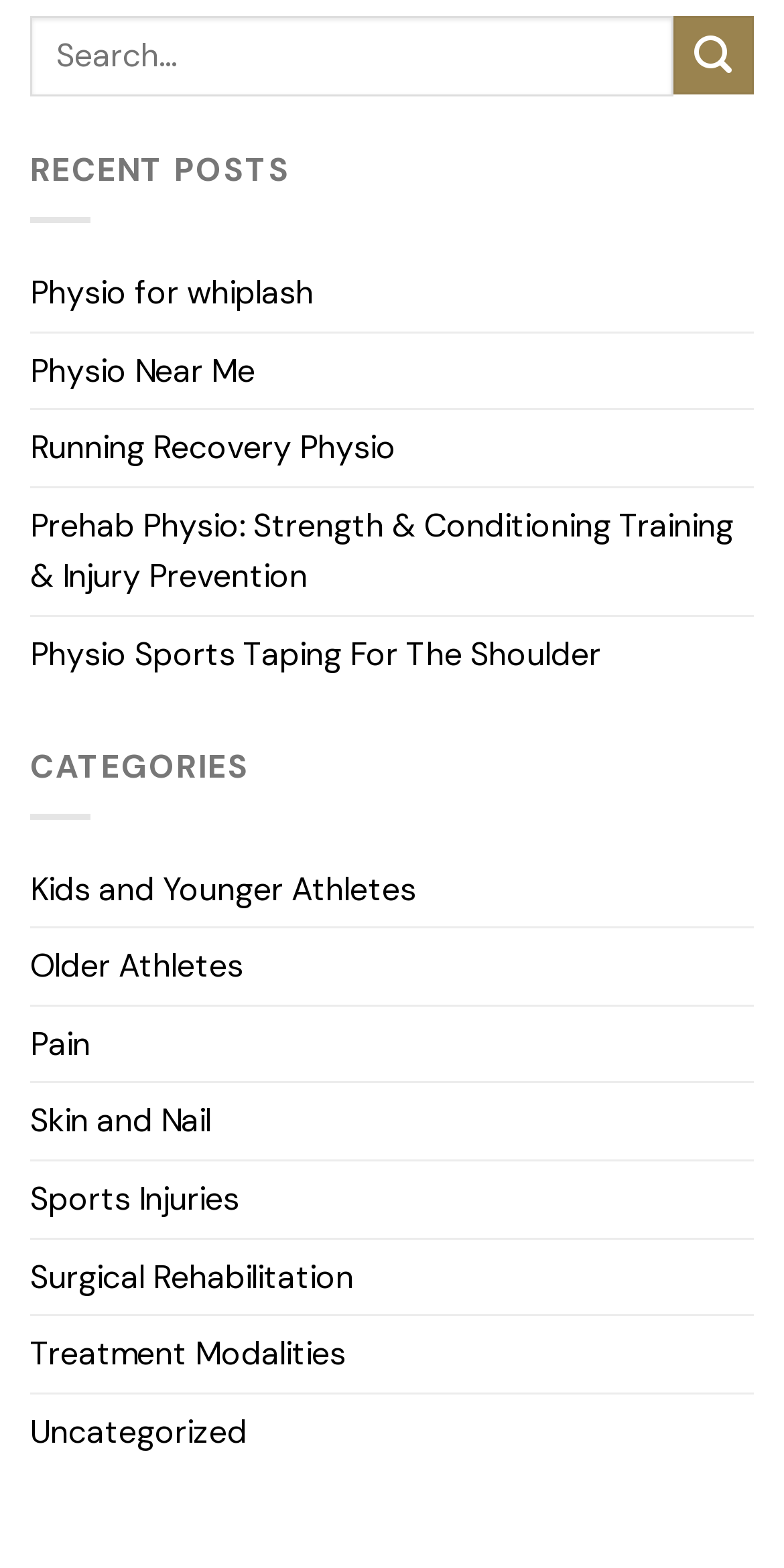What is the topic of the first link on the webpage?
Based on the image, give a concise answer in the form of a single word or short phrase.

Physio for whiplash